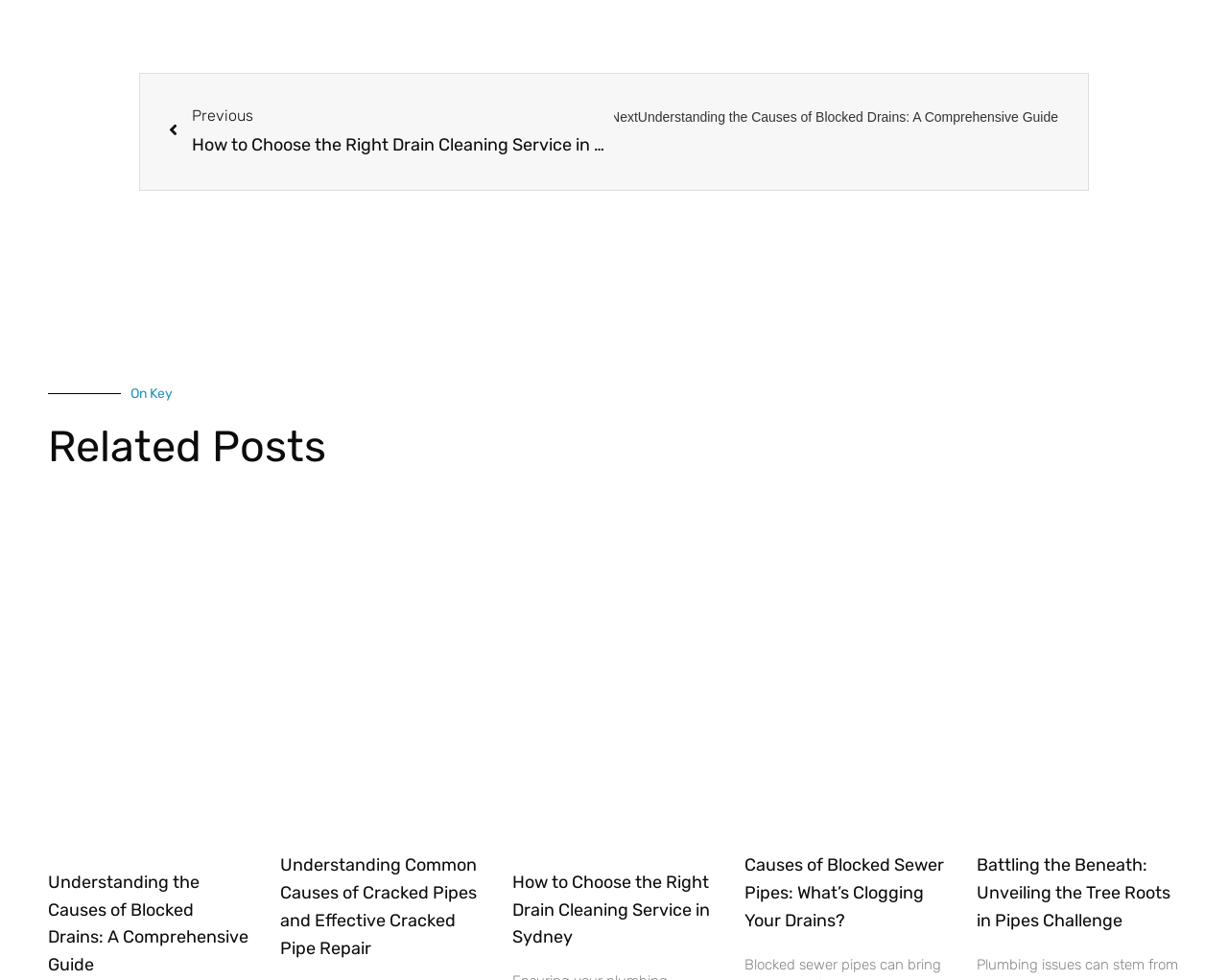Specify the bounding box coordinates of the element's area that should be clicked to execute the given instruction: "Get information about 'Drain Cleaning Service in Sydney'". The coordinates should be four float numbers between 0 and 1, i.e., [left, top, right, bottom].

[0.417, 0.546, 0.583, 0.857]